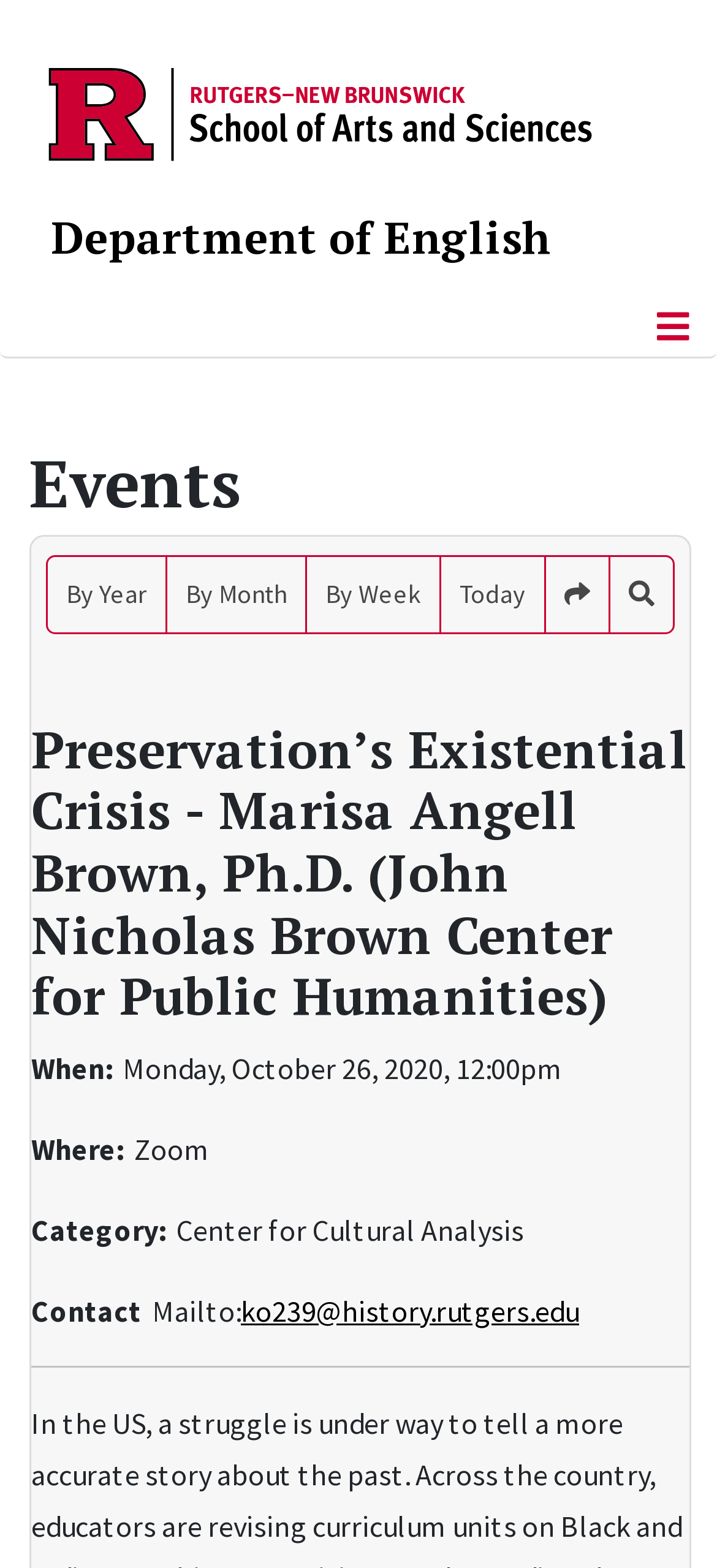Determine the bounding box coordinates of the clickable element necessary to fulfill the instruction: "View events by year". Provide the coordinates as four float numbers within the 0 to 1 range, i.e., [left, top, right, bottom].

[0.067, 0.356, 0.231, 0.403]